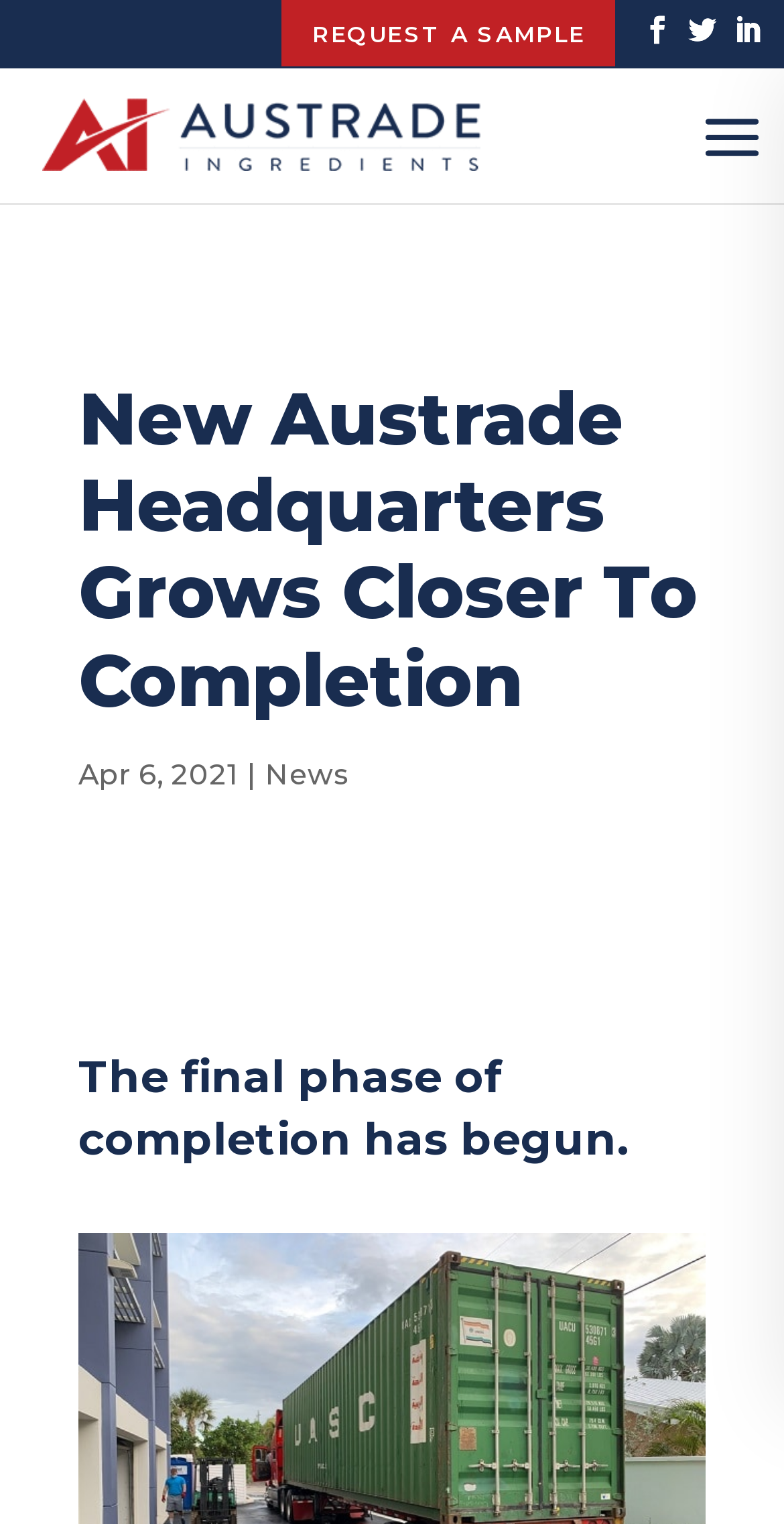What is the date of the news article?
Use the information from the screenshot to give a comprehensive response to the question.

I found the date of the news article by looking at the static text element that says 'Apr 6, 2021' which is located below the main heading.